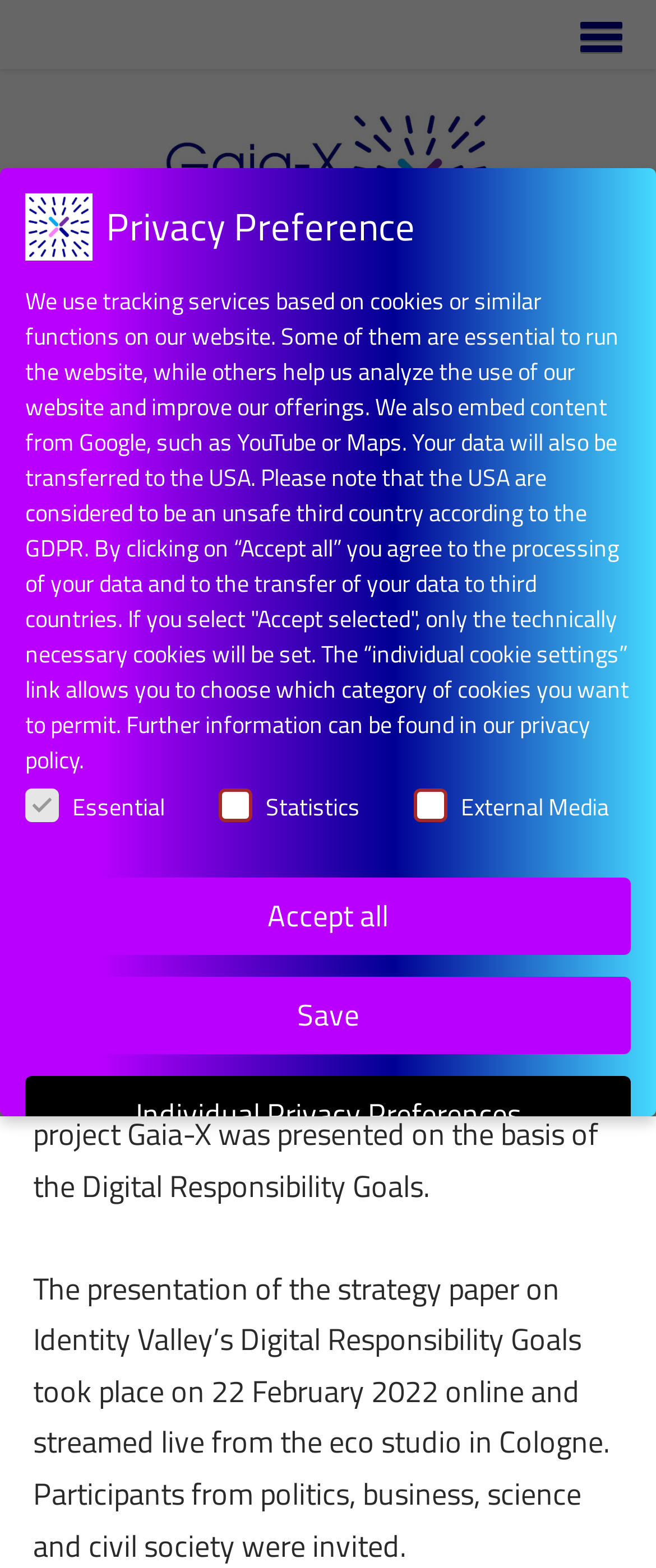Construct a comprehensive description capturing every detail on the webpage.

The webpage appears to be a news article or blog post about a panel discussion on digital responsibility and Gaia-X. At the top of the page, there is a logo of GFXS-DE, which is located on the left side, and a navigation menu with links to "Home" and "News" on the right side. Below the navigation menu, there is a heading that reads "Panel discussion on digital responsibility and Gaia-X" followed by a subheading that provides more information about the event.

The main content of the page is divided into three sections. The first section provides an overview of the panel discussion, including the date and a brief summary of the event. The second section appears to be a longer article about the panel discussion, including details about the presentation of a strategy paper on the Digital Responsibility Goals and an analysis of the European digital project Gaia-X.

At the bottom of the page, there is a section titled "Privacy Preference" that allows users to customize their cookie settings. This section includes a description of the different types of cookies used on the website, as well as checkboxes to select which types of cookies to accept. There are also buttons to "Accept all" cookies, "Save" individual preferences, and access "Individual Privacy Preferences" and "Cookie Details".

On the right side of the page, there are links to "Privacy Policy" and "Imprint" at the bottom. There are also several hidden buttons, including "Accept all", "Save", and "Back", which are not visible by default.